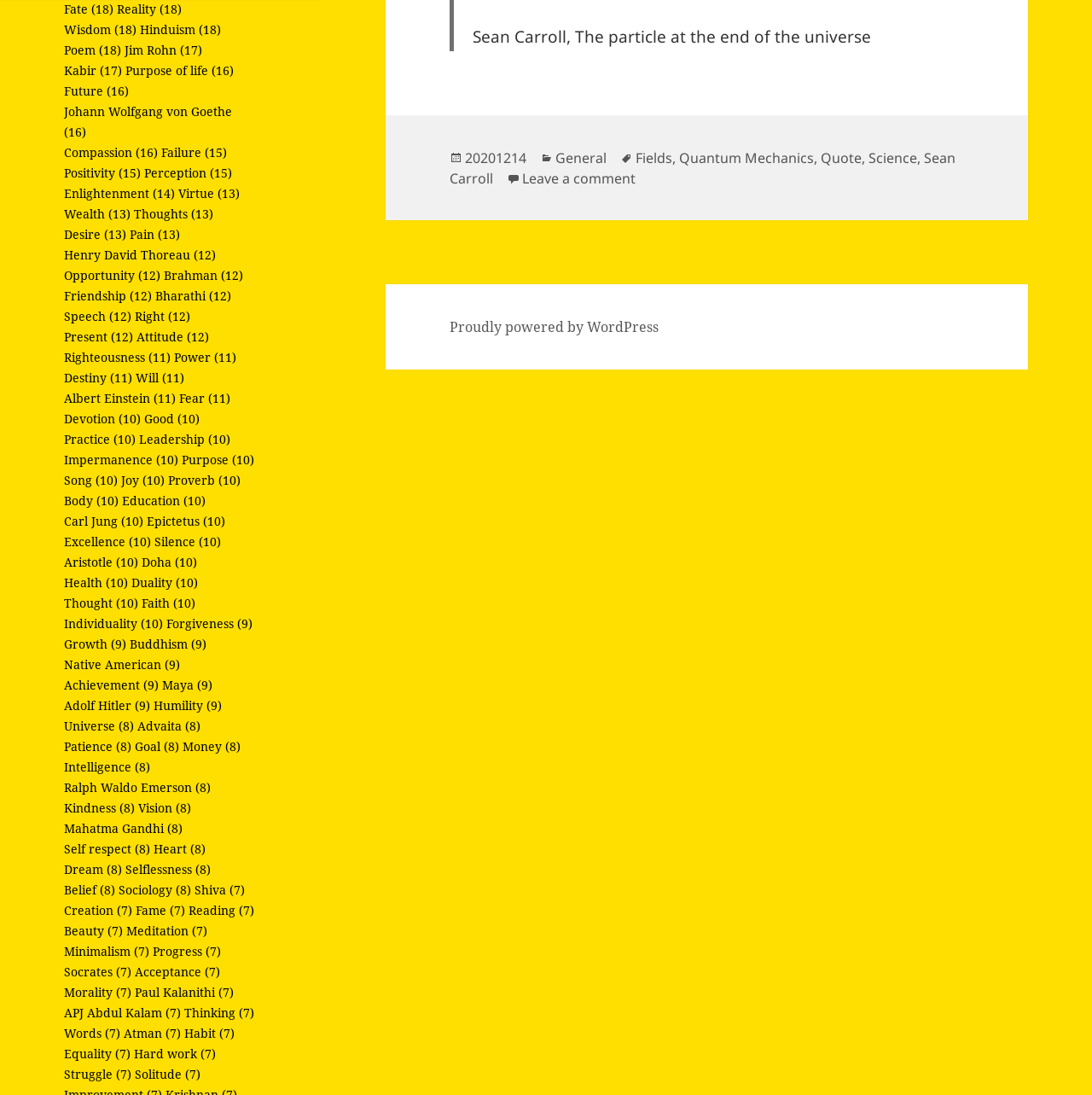Identify the bounding box coordinates for the element you need to click to achieve the following task: "Click on the link 'Fate'". The coordinates must be four float values ranging from 0 to 1, formatted as [left, top, right, bottom].

[0.059, 0.001, 0.104, 0.016]